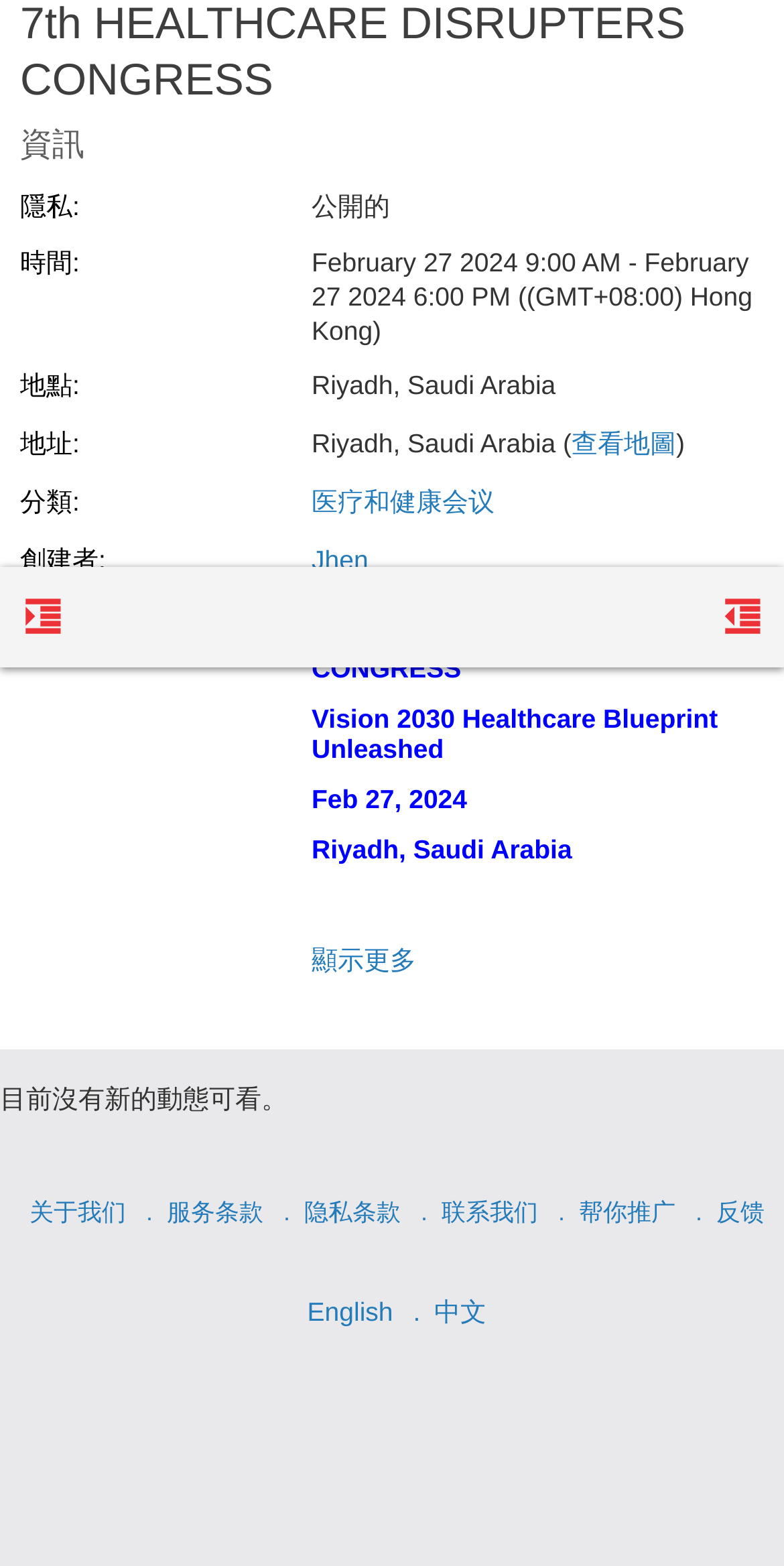Provide the bounding box coordinates of the UI element that matches the description: "隐私条款".

[0.349, 0.748, 0.524, 0.799]